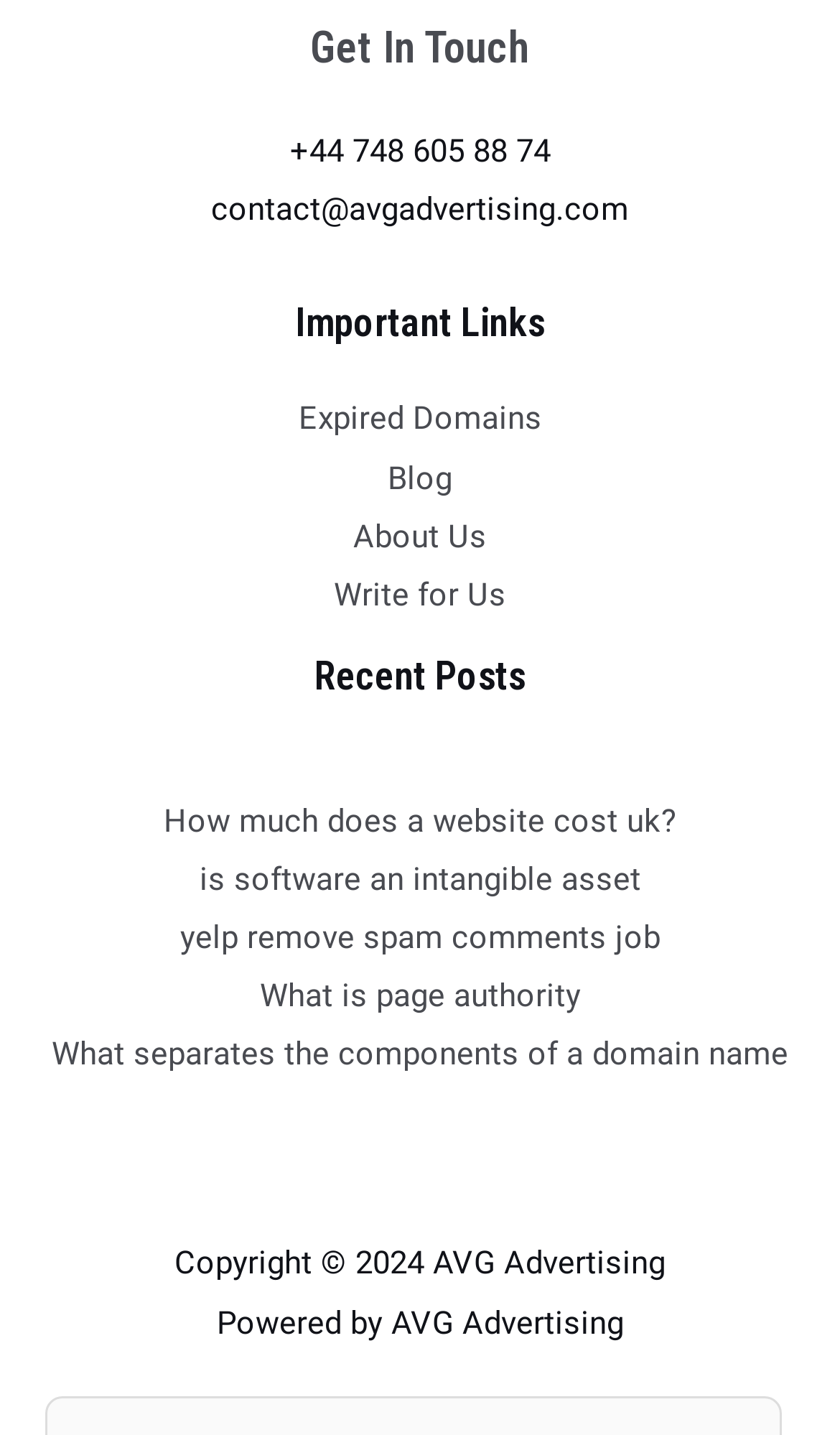Utilize the details in the image to thoroughly answer the following question: What is the title of the second footer widget?

The second footer widget is a complementary element with a heading element containing the title 'Recent Posts', which is located below the first footer widget.